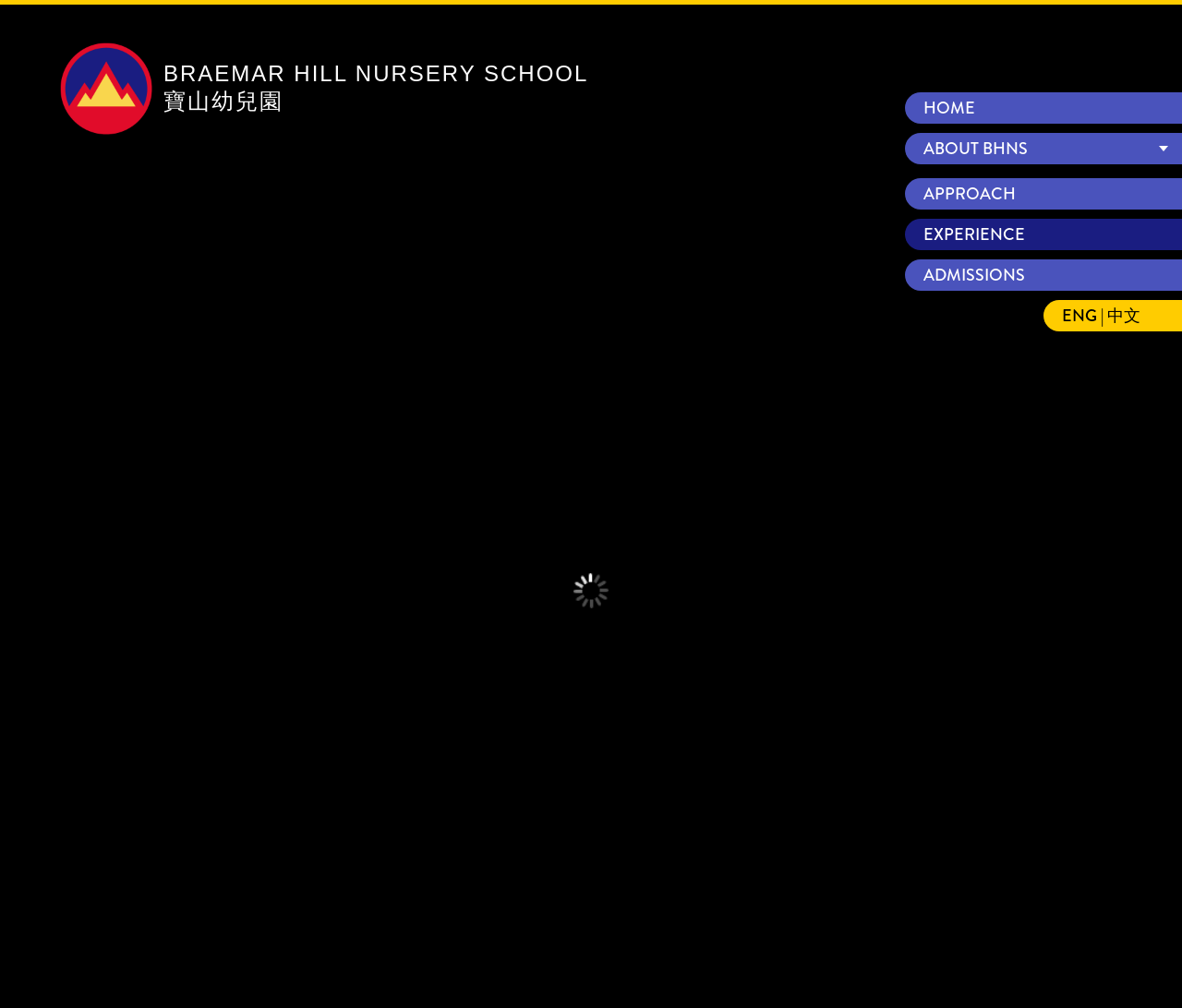What is the name of the school?
Please respond to the question with a detailed and thorough explanation.

The name of the school can be found in the top-left corner of the webpage, where it is written in both English and Chinese as 'Braemar Hill Nursery School' and ''. This is likely the title of the webpage and the name of the school being represented.